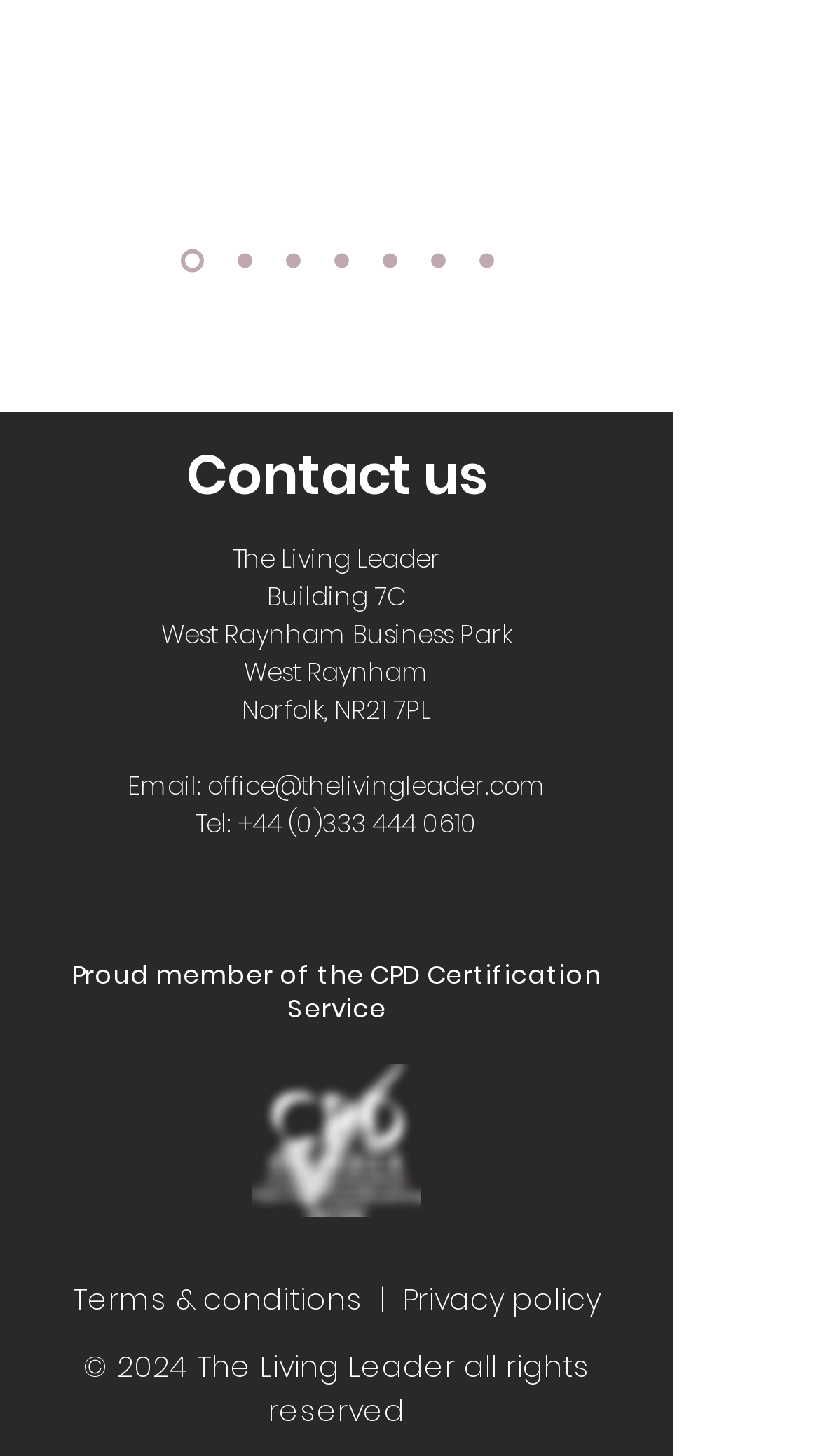Locate the bounding box coordinates of the area where you should click to accomplish the instruction: "Check the CPD Certification Service membership".

[0.308, 0.731, 0.513, 0.836]